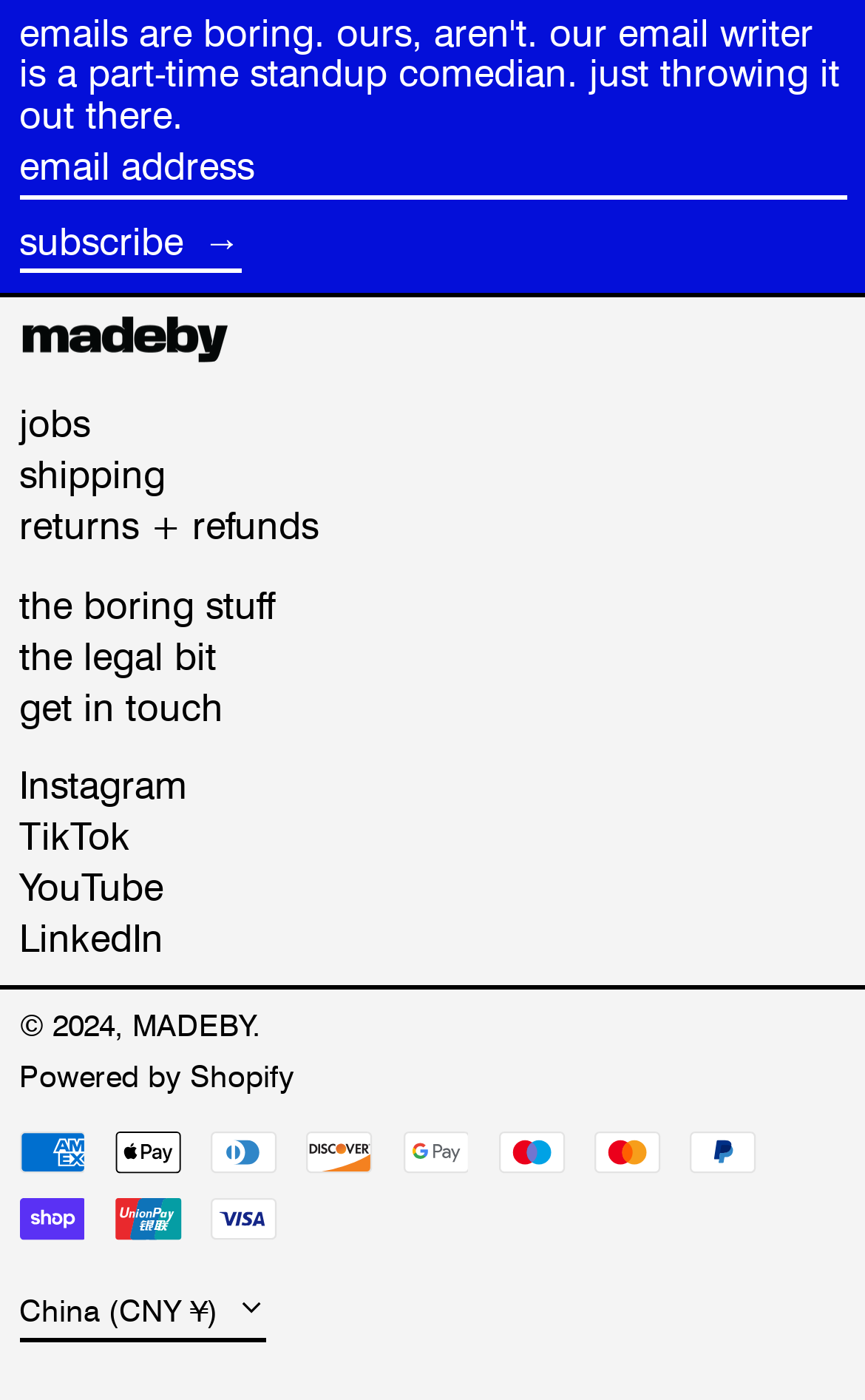Locate the bounding box coordinates of the element to click to perform the following action: 'visit MADEBY website'. The coordinates should be given as four float values between 0 and 1, in the form of [left, top, right, bottom].

[0.022, 0.226, 0.265, 0.26]